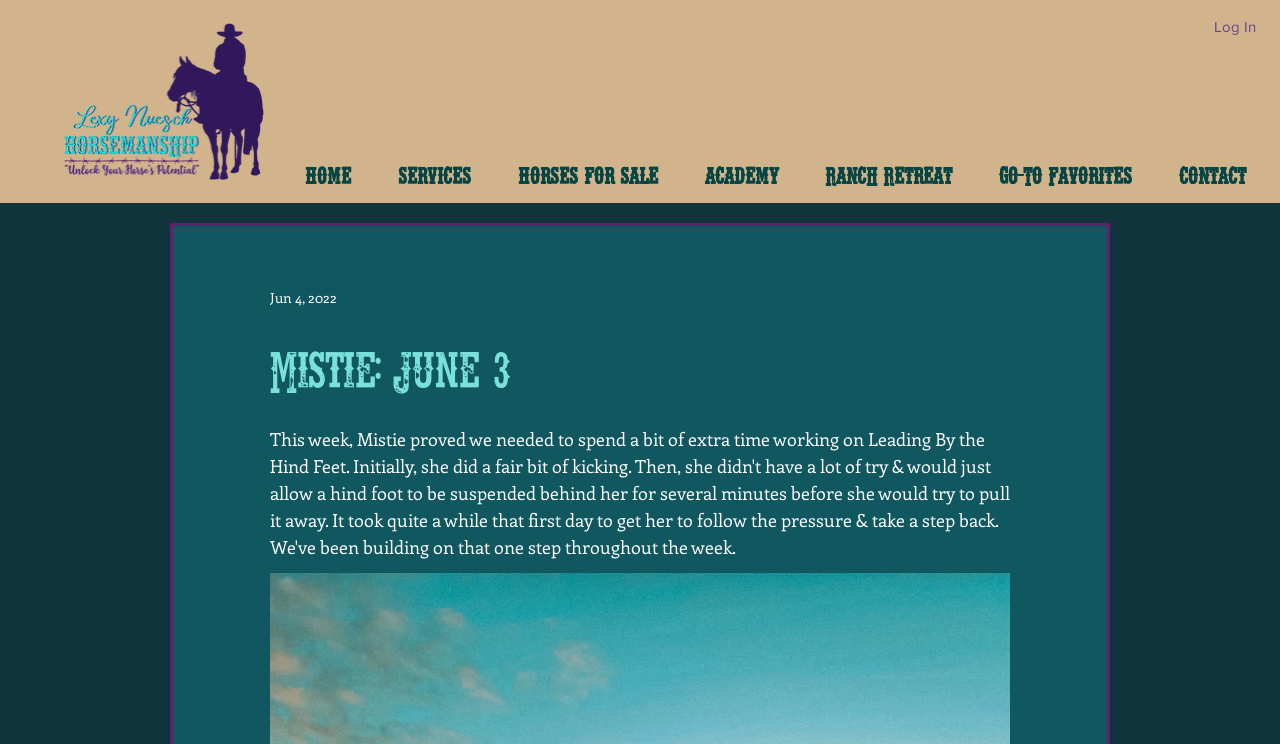Calculate the bounding box coordinates of the UI element given the description: "Ranch Retreat".

[0.626, 0.204, 0.762, 0.264]